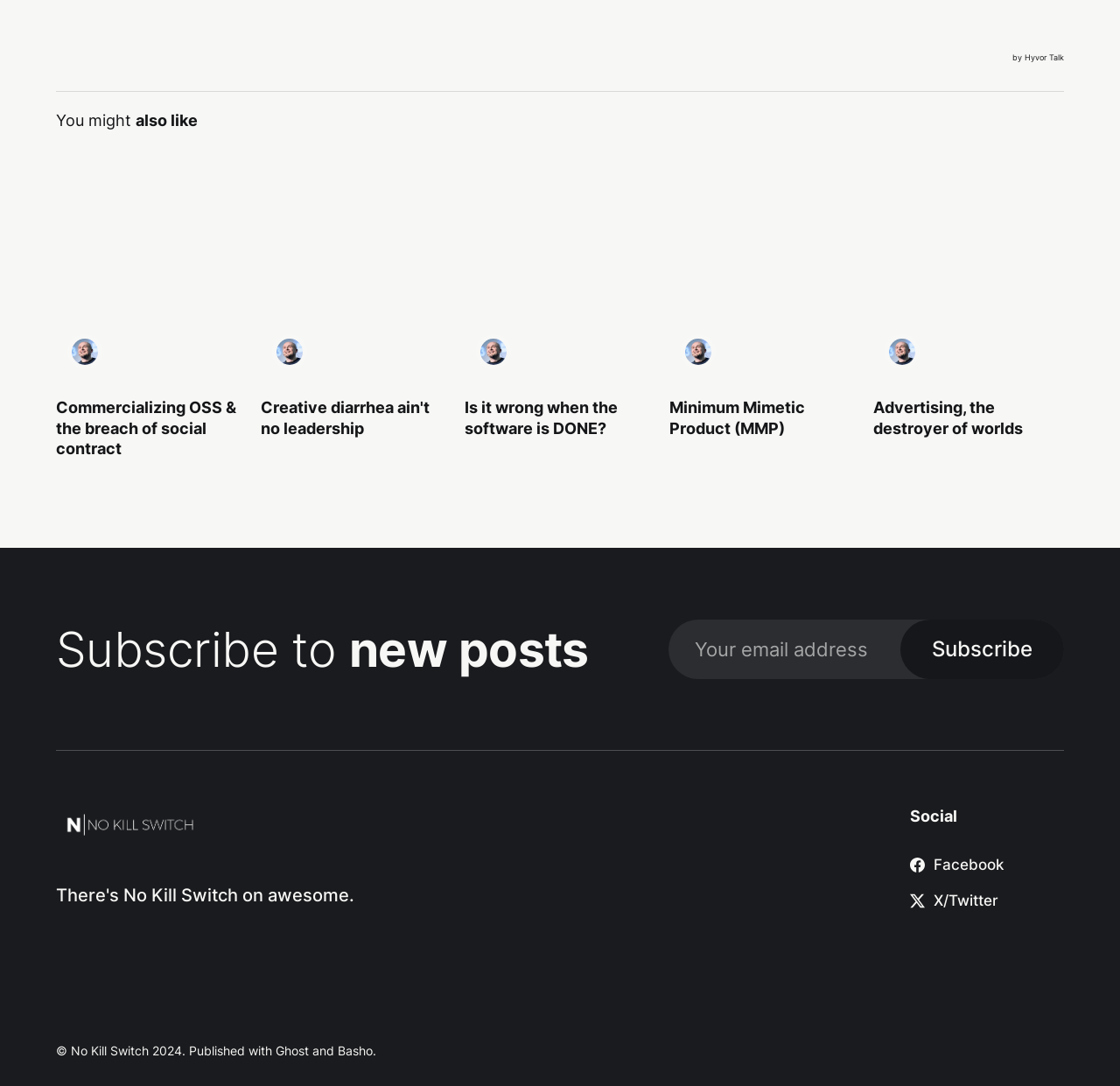What social media platforms are available?
Answer the question based on the image using a single word or a brief phrase.

Facebook and X/Twitter